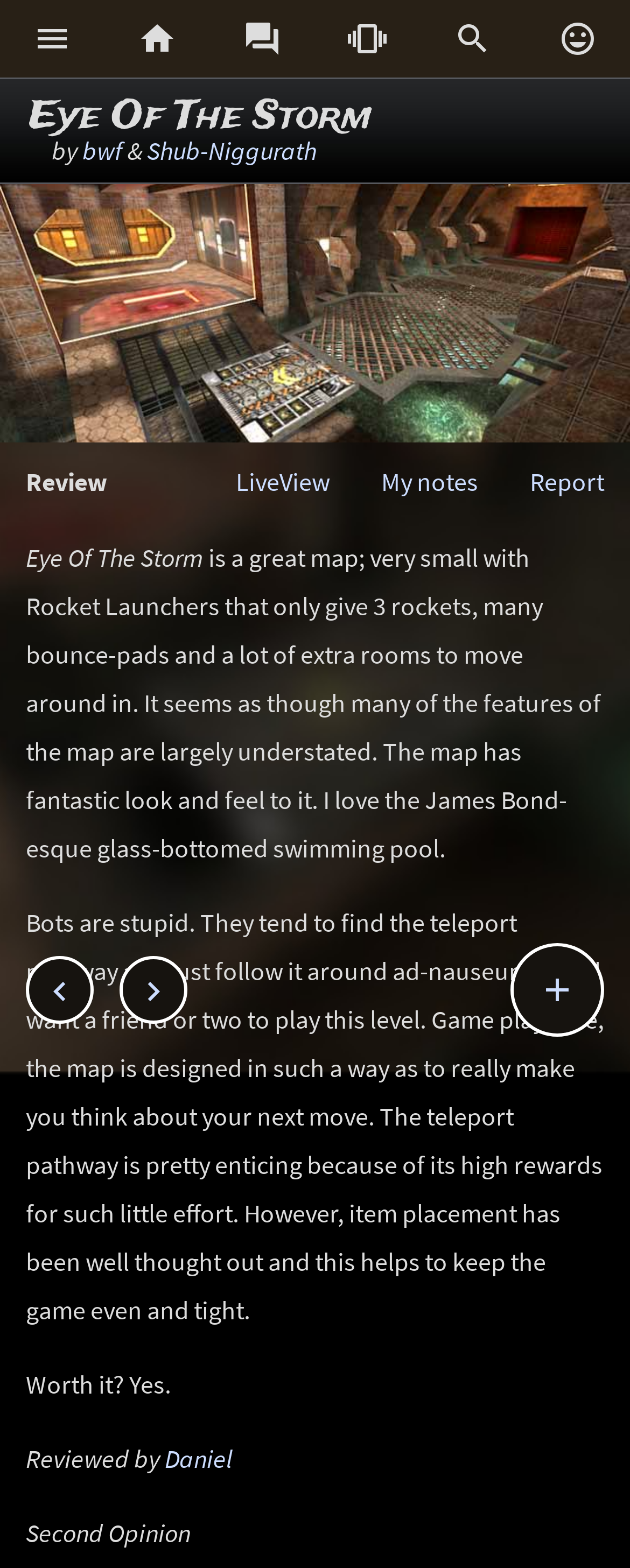Give a complete and precise description of the webpage's appearance.

This webpage is a review of a Quake 3 Arena custom map called "Eye Of The Storm" created by bwf and Shub-Niggurath. At the top, there are five social media links aligned horizontally, followed by a title "Eye Of The Storm" and the authors' names. Below the title, there is a large image of the map, which spans the entire width of the page.

On the left side, there are several navigation links, including "Review", "Report", "My notes", "LiveView", and "Second Opinion". The main content of the review is a block of text that describes the map, praising its design, look, and feel. The reviewer notes that the map is small, has unique features like rocket launchers and bounce-pads, and has a James Bond-esque glass-bottomed swimming pool.

At the bottom of the page, there is a conclusion section with a "Worth it? Yes" statement, followed by the reviewer's name, "Daniel". There are also three small icons on the right side, which appear to be additional navigation or rating options. Overall, the webpage is focused on providing a detailed review of the "Eye Of The Storm" map, with a clear structure and easy-to-read text.